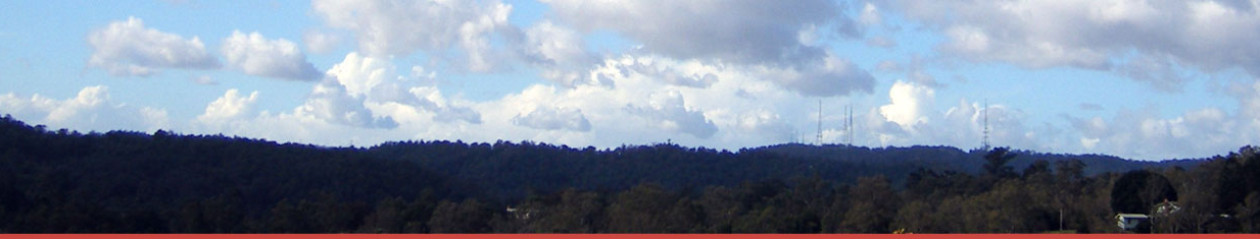Describe the image thoroughly.

The image showcases a panoramic view of a lush landscape, where a dense, green forest meets a softly rolling range of hills. Framed against a bright blue sky, fluffy white clouds drift lazily, casting gentle shadows on the ground below. Towering above the tree line, various telecommunications towers rise, hinting at the region's connectivity. The scene is serene and picturesque, providing a peaceful backdrop that complements the context of an article discussing political dynamics and electoral outcomes. A subtle red border at the bottom of the image offers a striking contrast, drawing the viewer’s eye to the landscape.